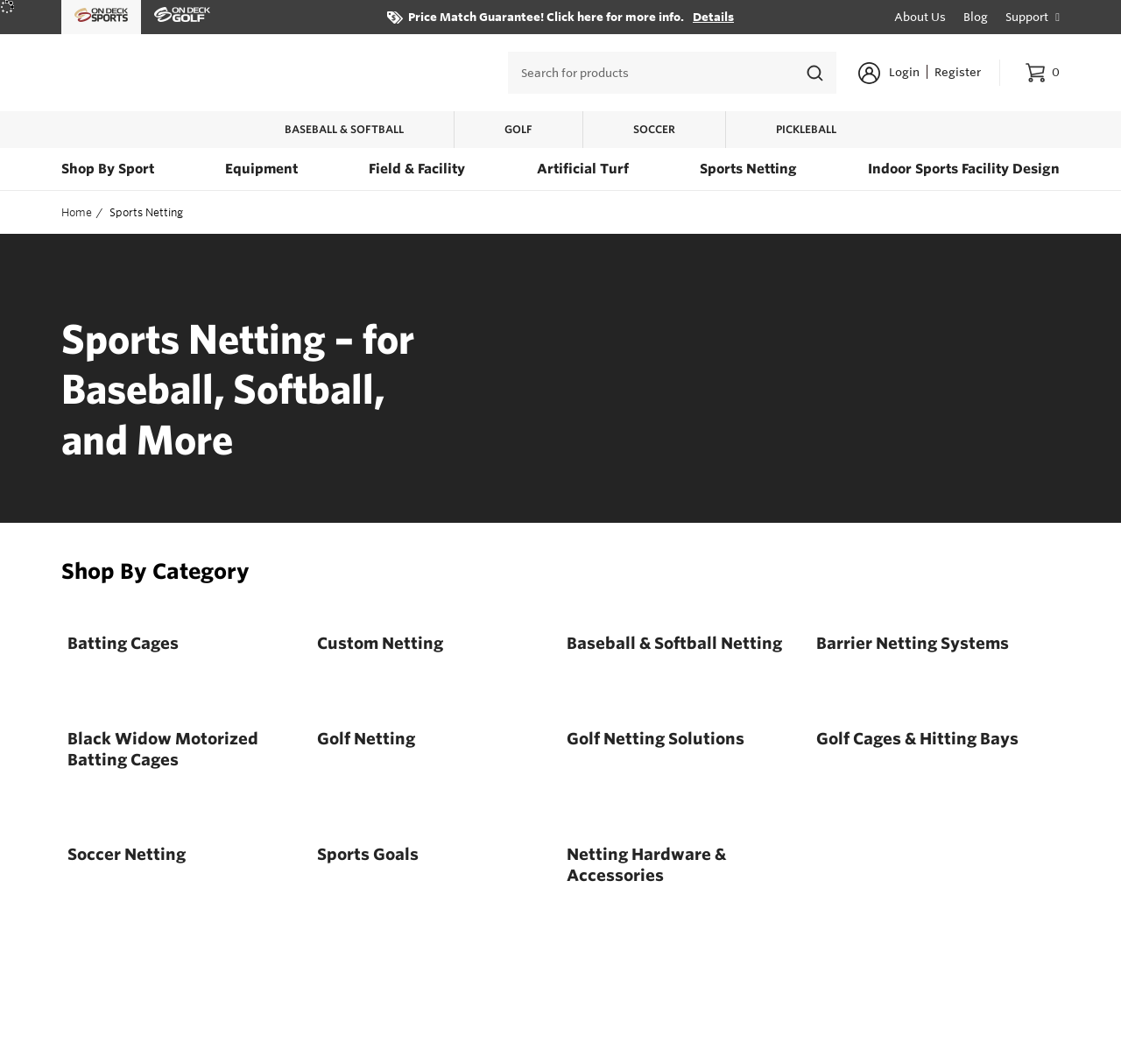Please find the bounding box coordinates of the element's region to be clicked to carry out this instruction: "Search for something".

None